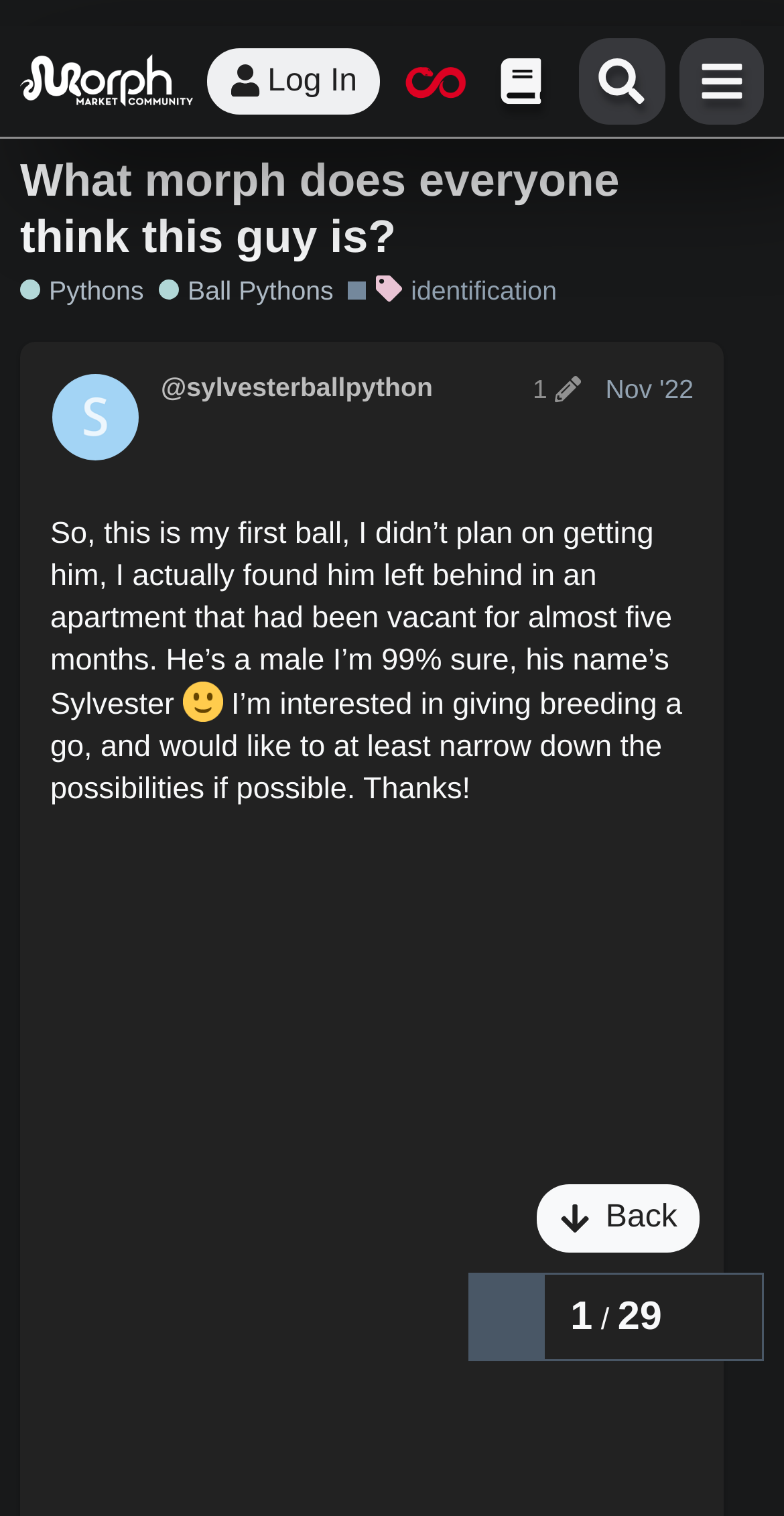How many tags are listed under the topic?
Based on the image, answer the question with as much detail as possible.

Under the topic, there is a list of tags, and only one tag 'identification' is listed.